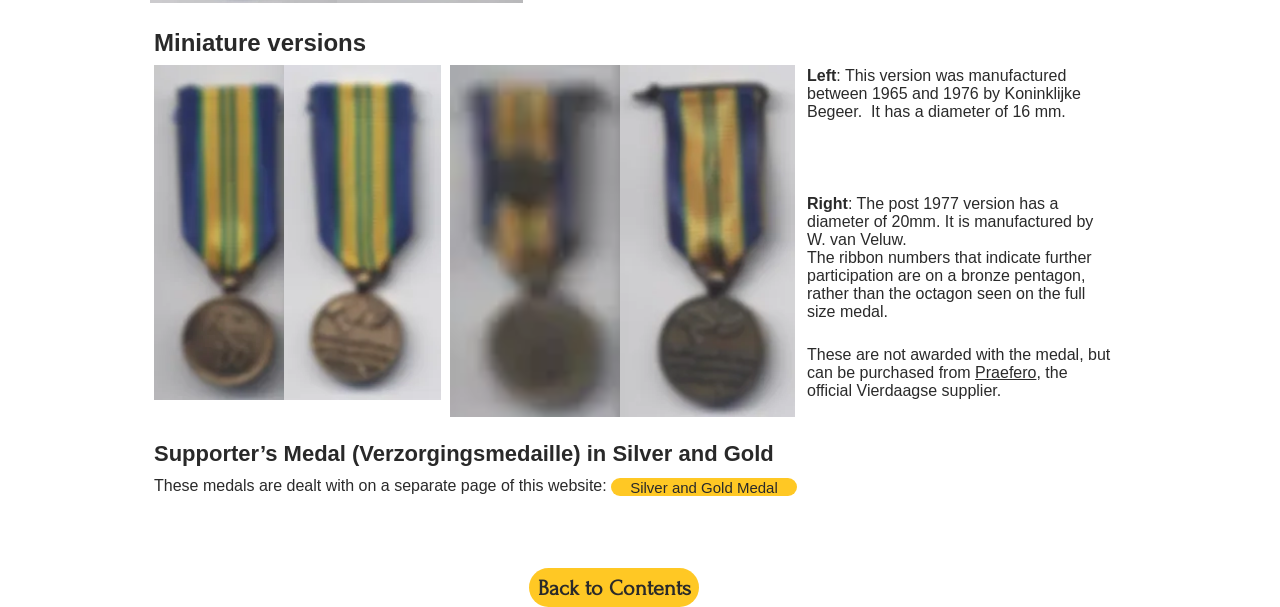Where can the ribbon numbers be purchased from?
Could you please answer the question thoroughly and with as much detail as possible?

According to the text, the ribbon numbers can be purchased from Praefero, which is mentioned as the official Vierdaagse supplier.